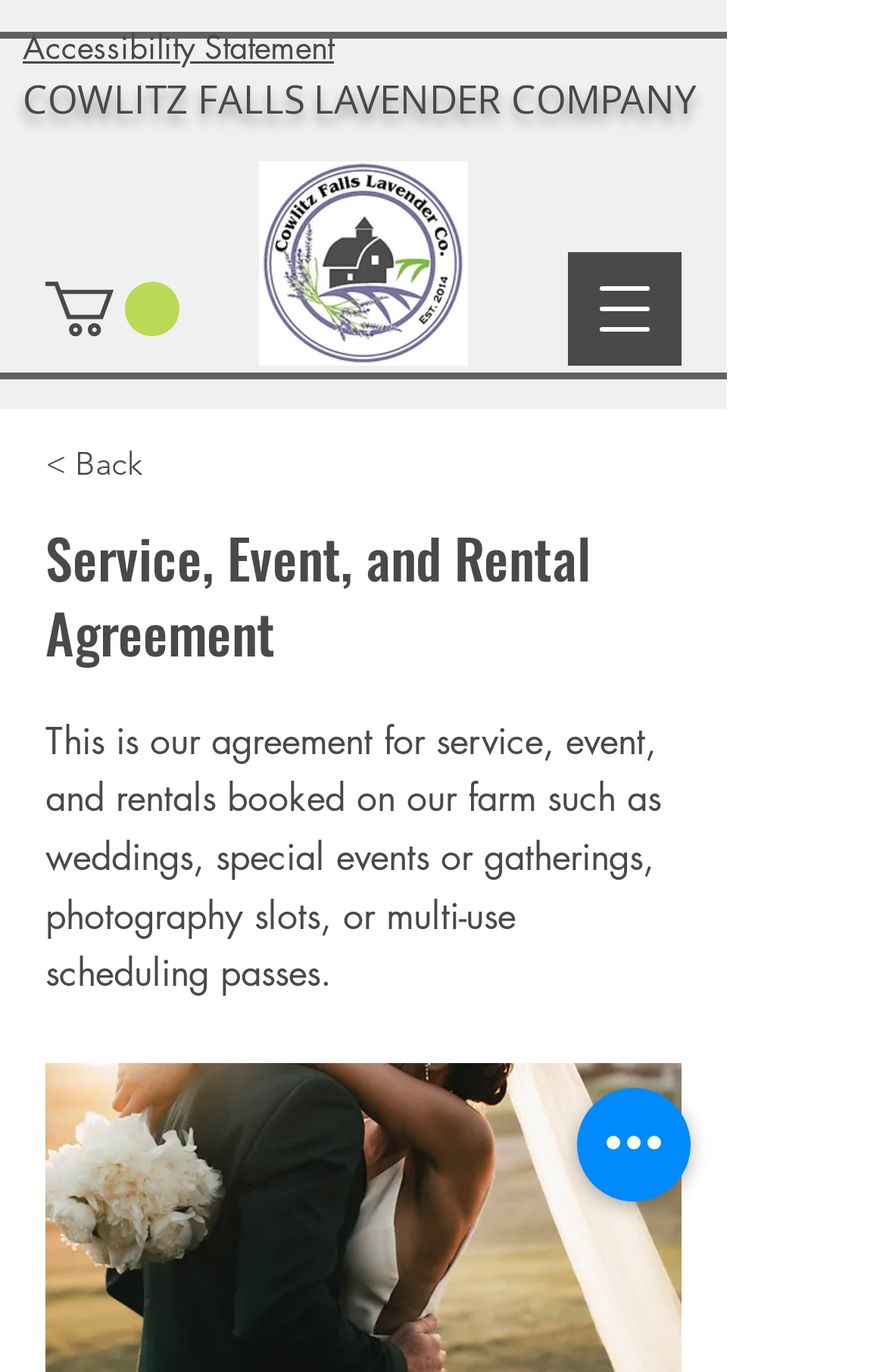Is there a navigation menu?
Answer the question with a single word or phrase by looking at the picture.

Yes